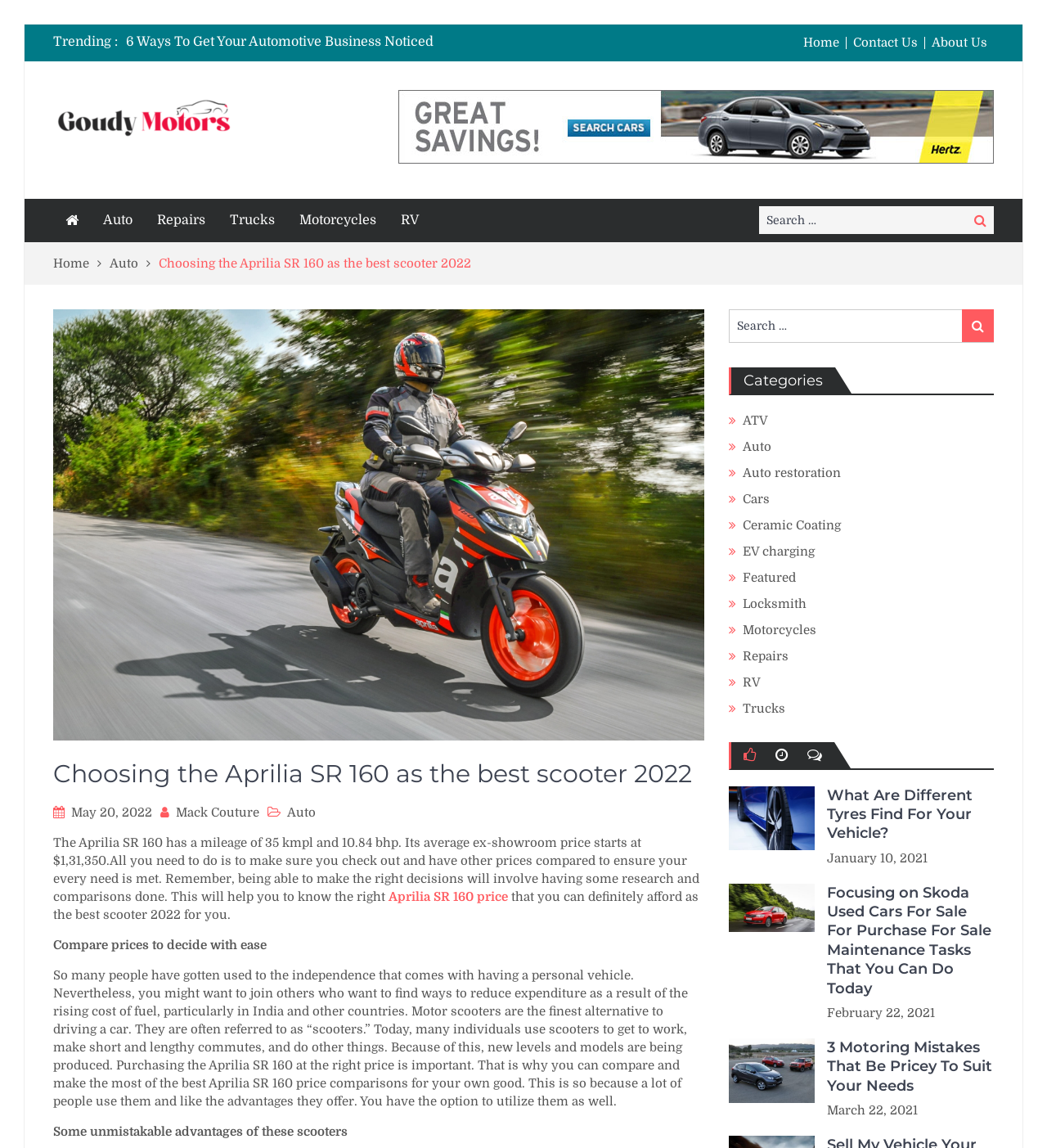Please examine the image and provide a detailed answer to the question: What is the mileage of Aprilia SR 160?

The mileage of Aprilia SR 160 is mentioned in the webpage content as 35 kmpl, which is an important feature to consider when choosing a scooter.